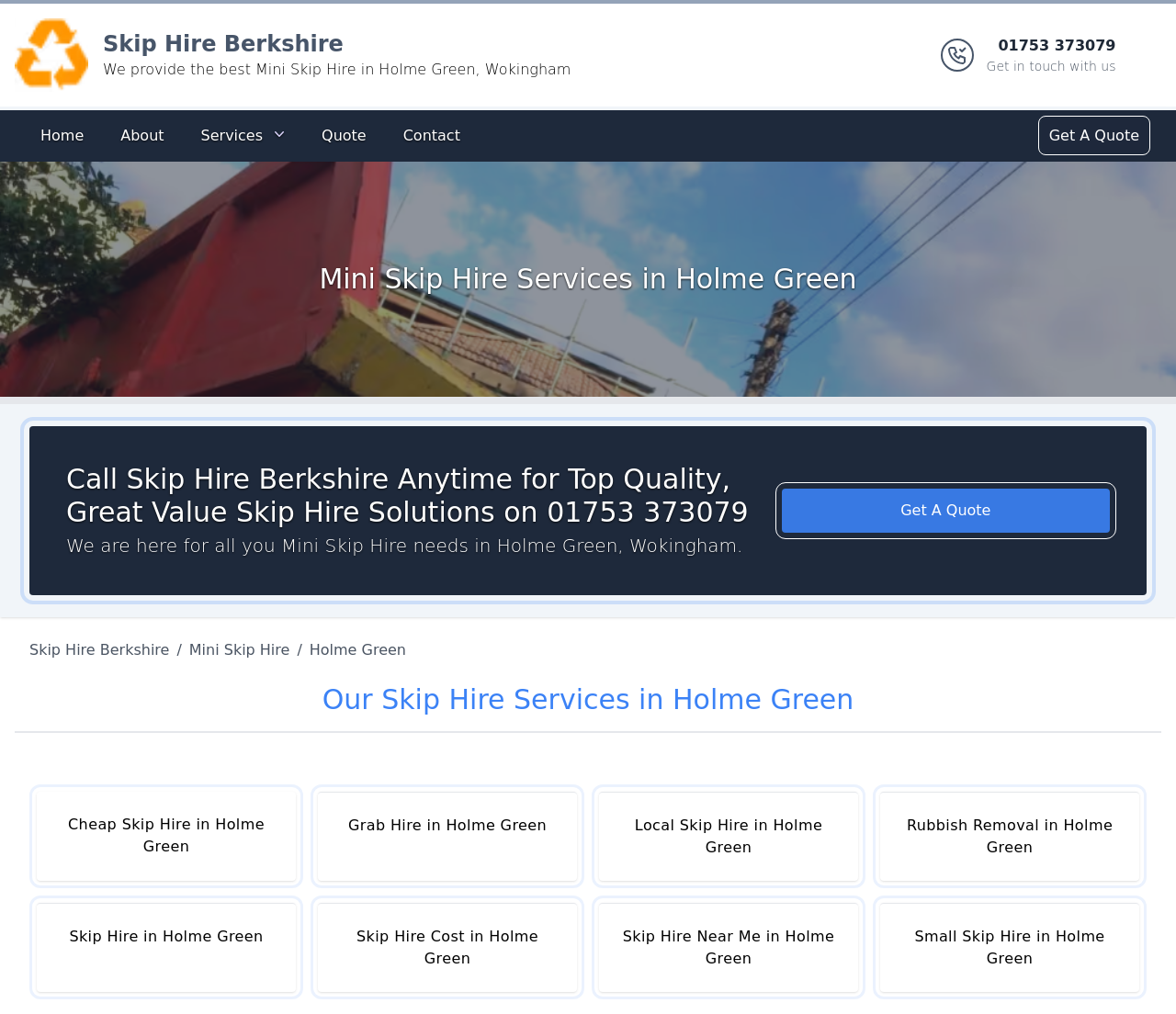Identify the bounding box coordinates of the part that should be clicked to carry out this instruction: "Navigate to the Services page".

[0.161, 0.116, 0.252, 0.152]